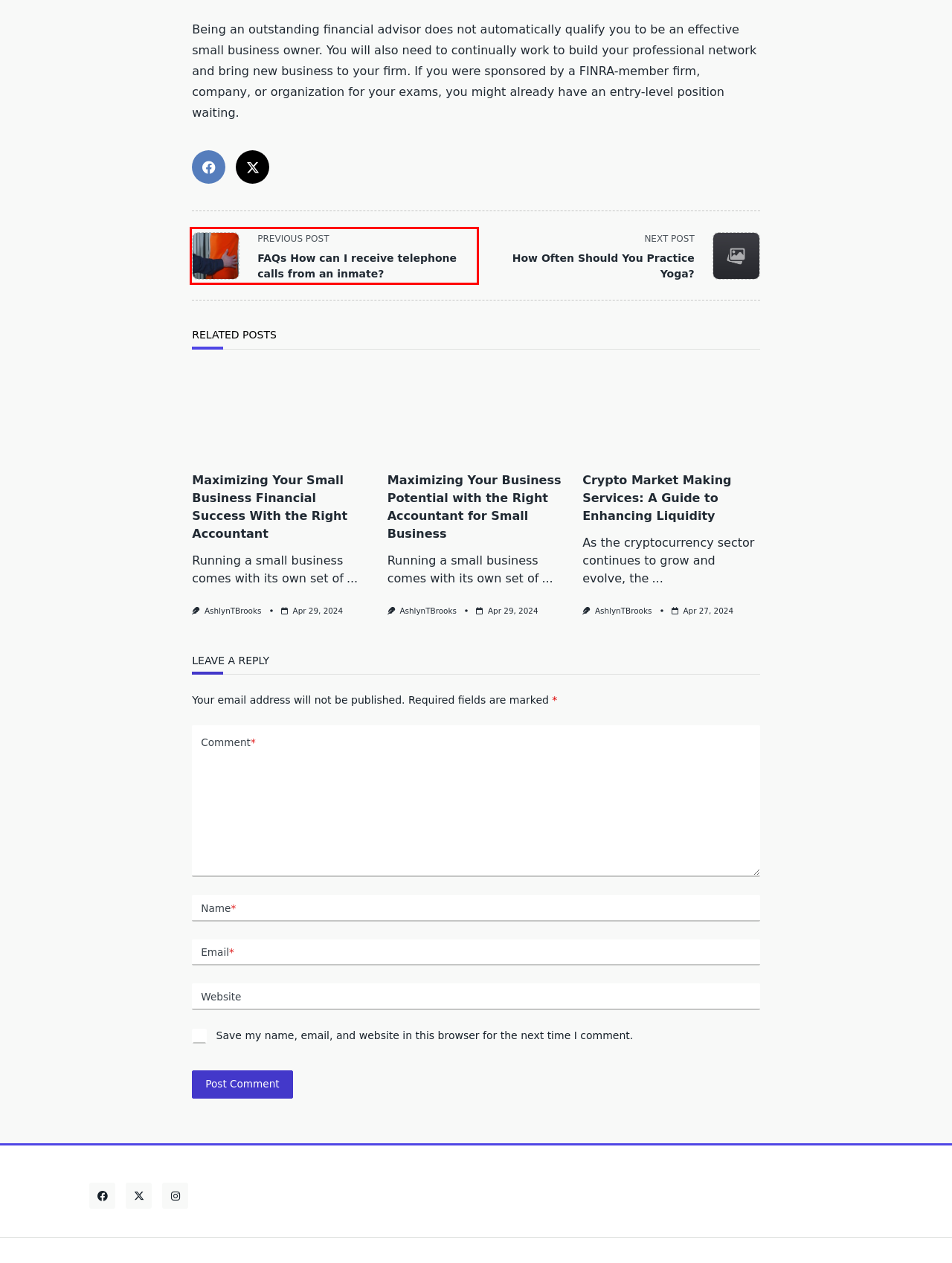You are provided with a screenshot of a webpage highlighting a UI element with a red bounding box. Choose the most suitable webpage description that matches the new page after clicking the element in the bounding box. Here are the candidates:
A. Penni Johnston Wealth Advisory · Canaccord Genuity Wealth Management
B. Technology – Answer Modern
C. Yuki News Magazine – WPMoose
D. Maximizing Your Small Business Financial Success With the Right Accountant – Answer Modern
E. Travel – Answer Modern
F. FAQs How can I receive telephone calls from an inmate? – Answer Modern
G. Health & Wellness – Answer Modern
H. Business & Finance – Answer Modern

F